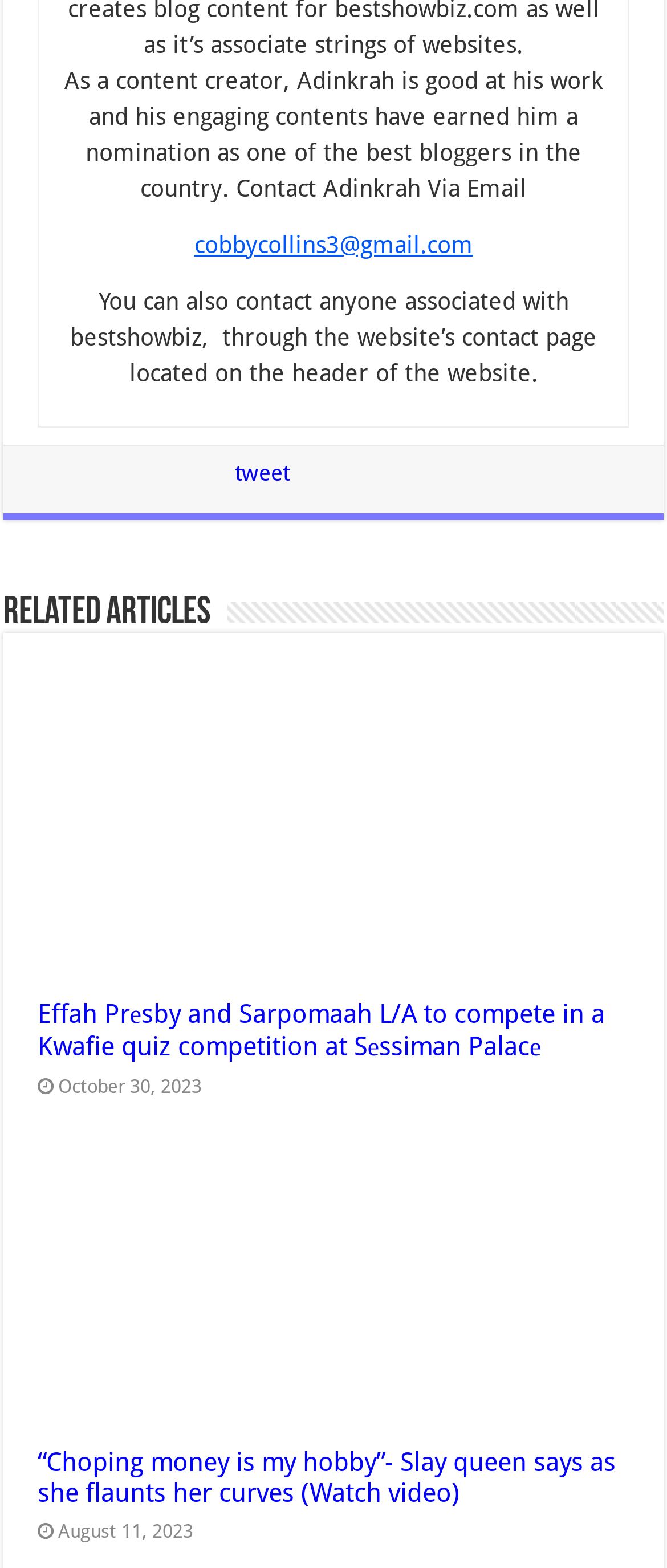How many related articles are listed?
Please look at the screenshot and answer using one word or phrase.

2